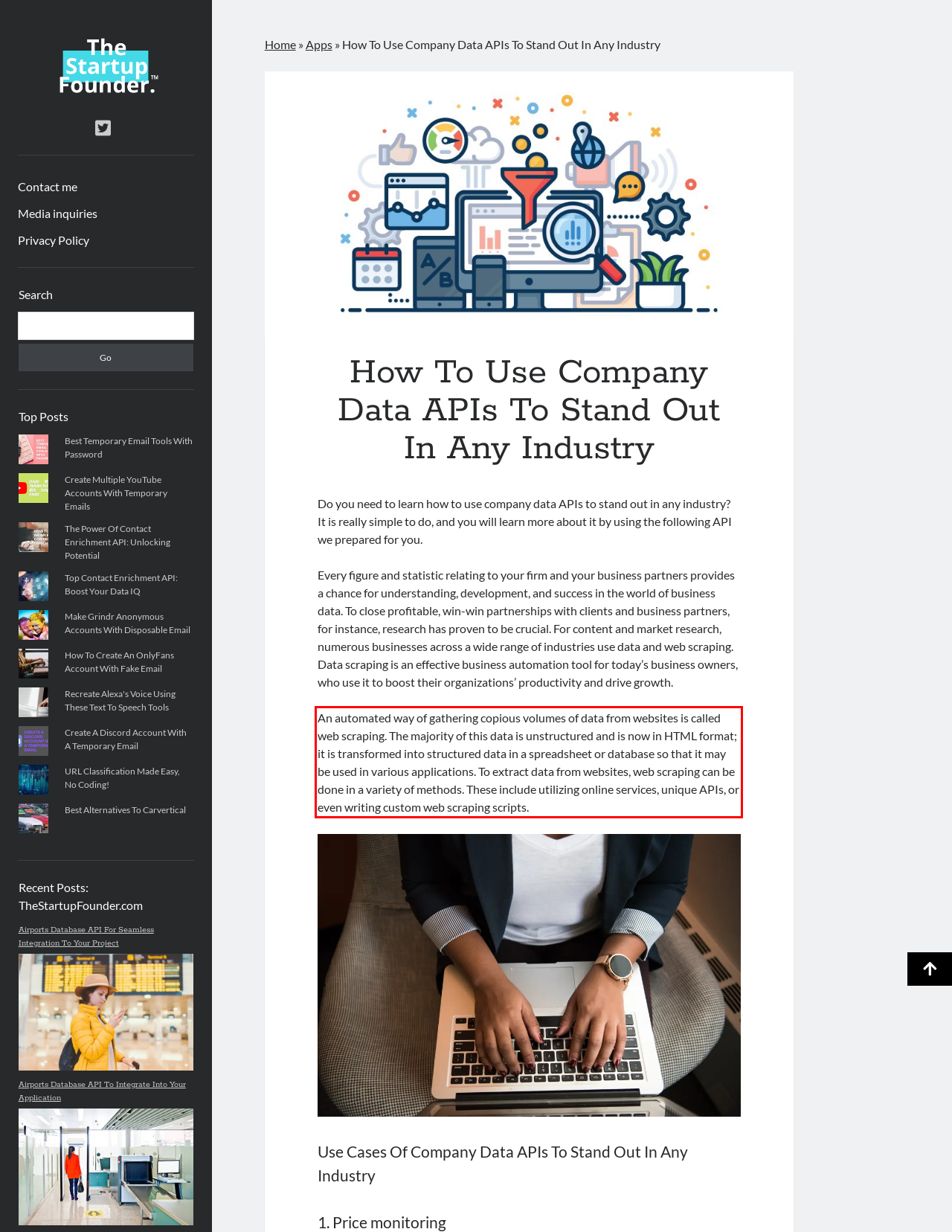Within the screenshot of the webpage, locate the red bounding box and use OCR to identify and provide the text content inside it.

An automated way of gathering copious volumes of data from websites is called web scraping. The majority of this data is unstructured and is now in HTML format; it is transformed into structured data in a spreadsheet or database so that it may be used in various applications. To extract data from websites, web scraping can be done in a variety of methods. These include utilizing online services, unique APIs, or even writing custom web scraping scripts.